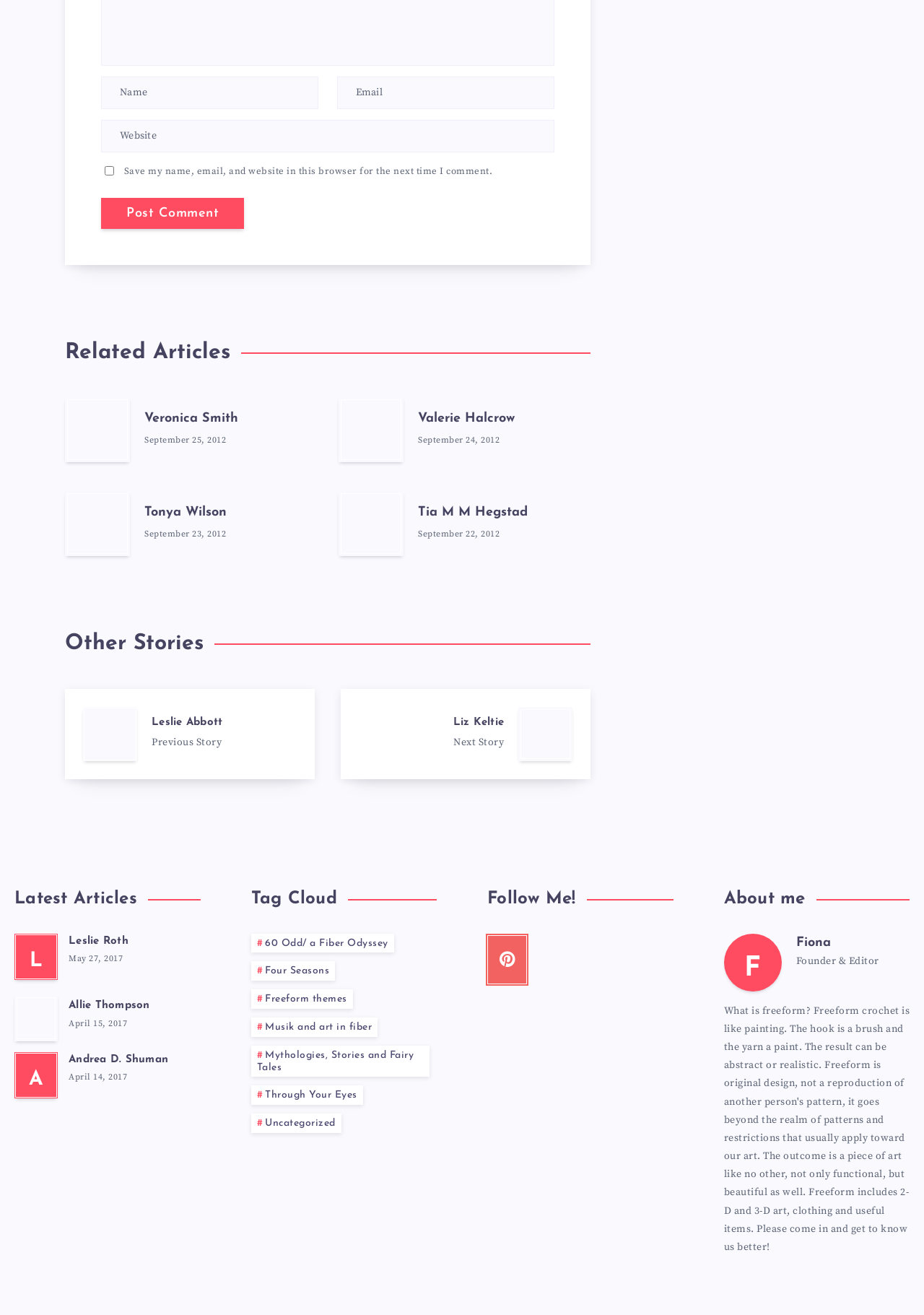Find the bounding box coordinates for the UI element whose description is: "Fiona". The coordinates should be four float numbers between 0 and 1, in the format [left, top, right, bottom].

[0.861, 0.711, 0.899, 0.722]